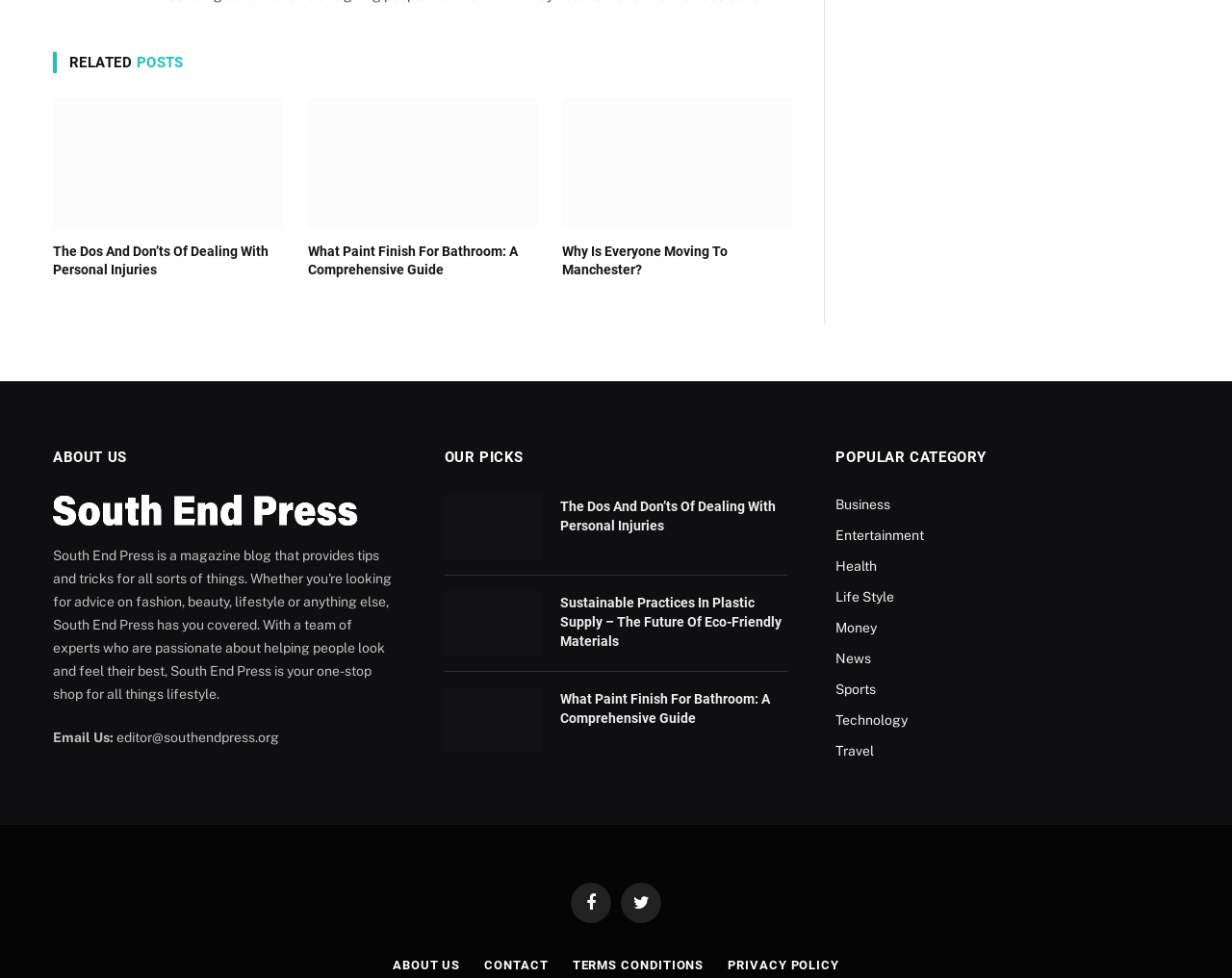Please indicate the bounding box coordinates for the clickable area to complete the following task: "View the article about personal injuries". The coordinates should be specified as four float numbers between 0 and 1, i.e., [left, top, right, bottom].

[0.043, 0.1, 0.229, 0.233]